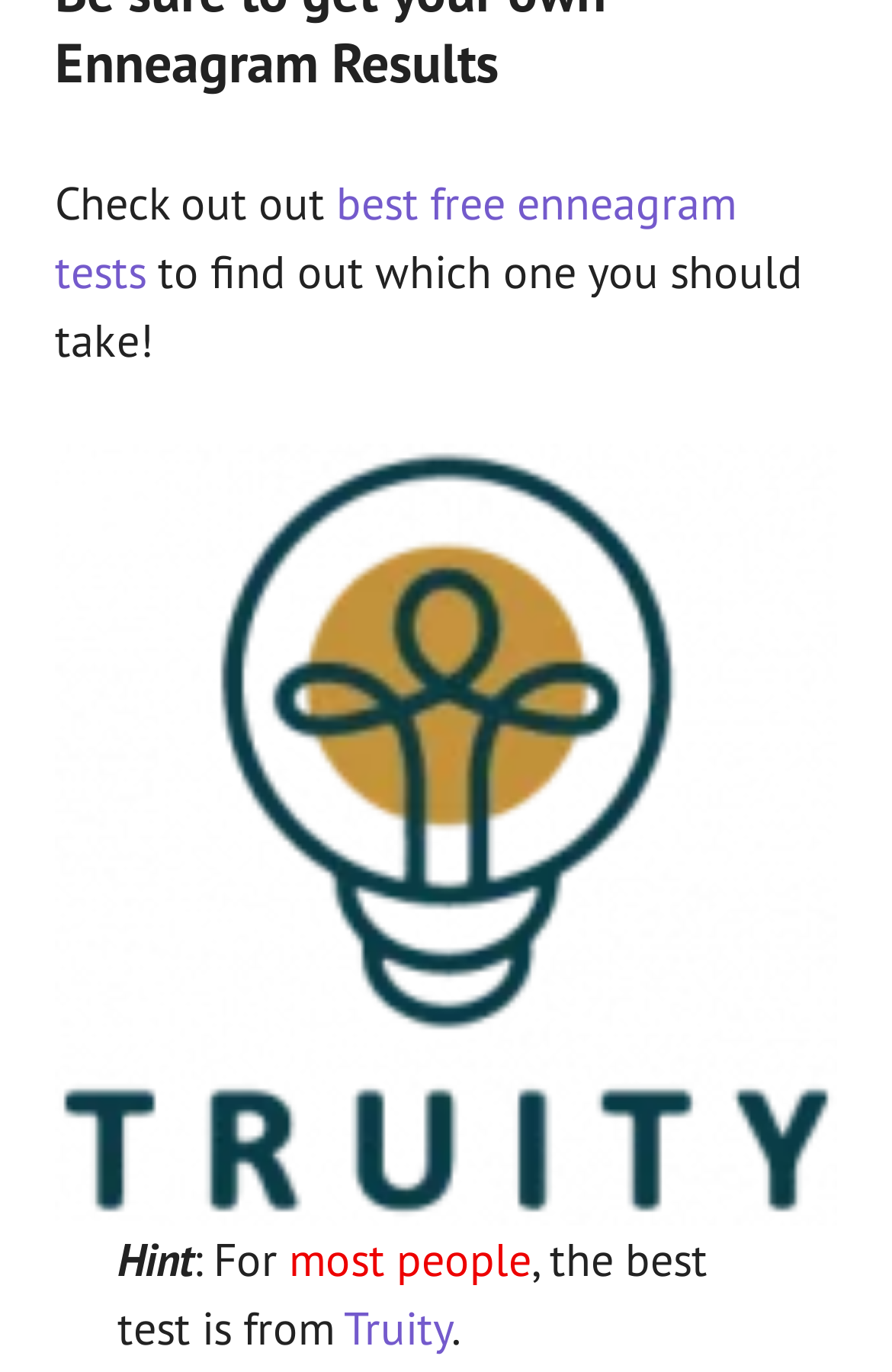Extract the bounding box for the UI element that matches this description: "Enneagram Types".

[0.29, 0.581, 0.667, 0.631]